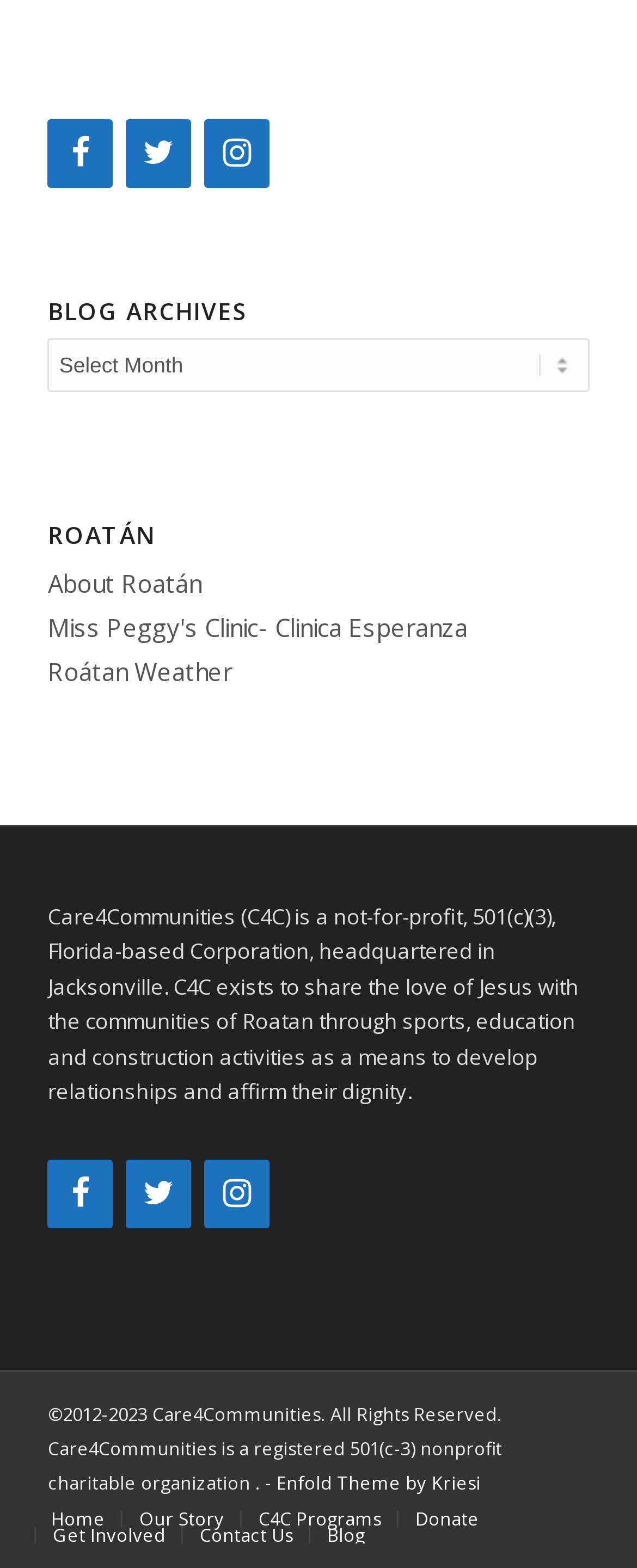Answer briefly with one word or phrase:
How many social media links are there?

6